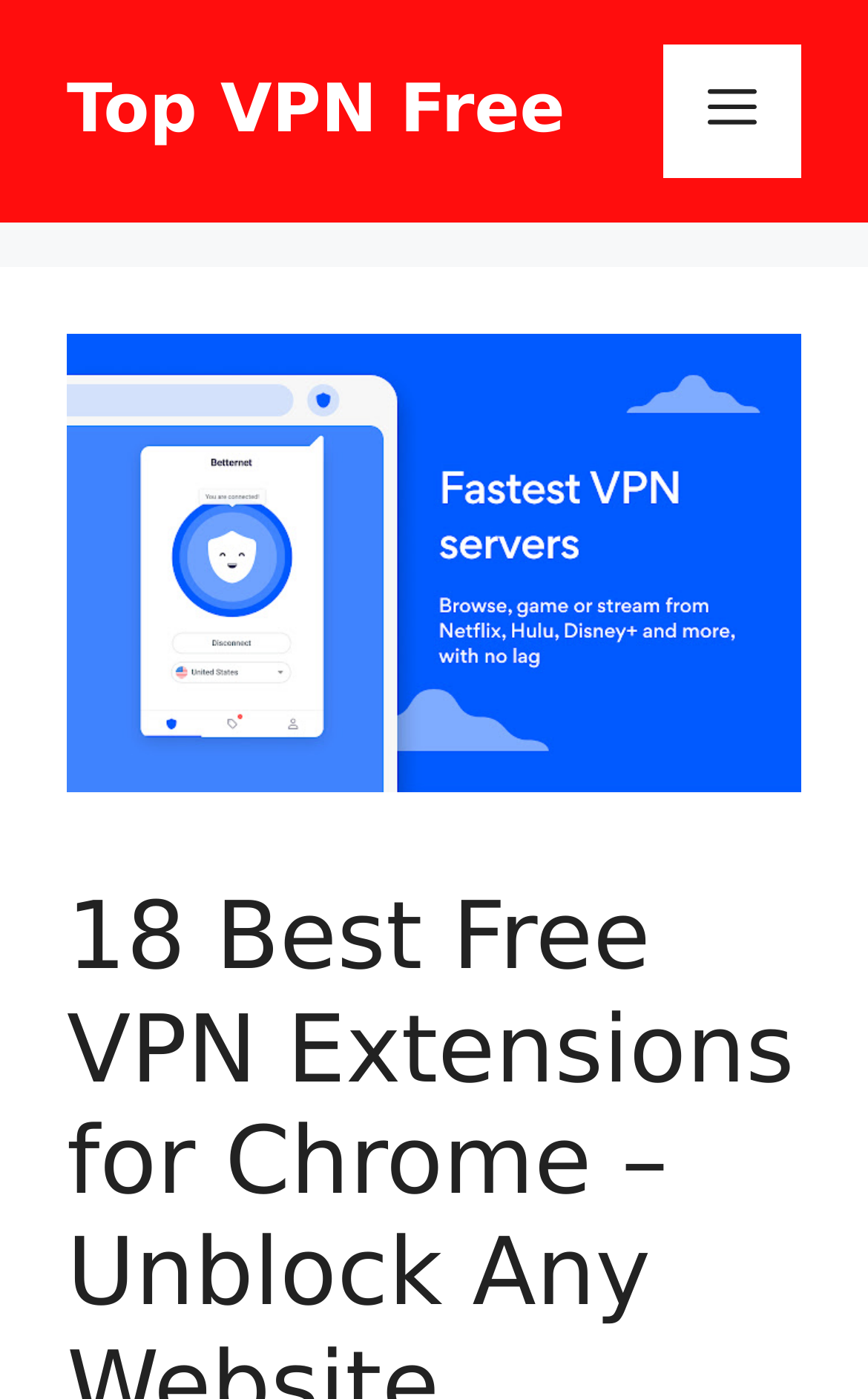Identify the bounding box coordinates for the UI element that matches this description: "Top VPN Free".

[0.077, 0.051, 0.651, 0.107]